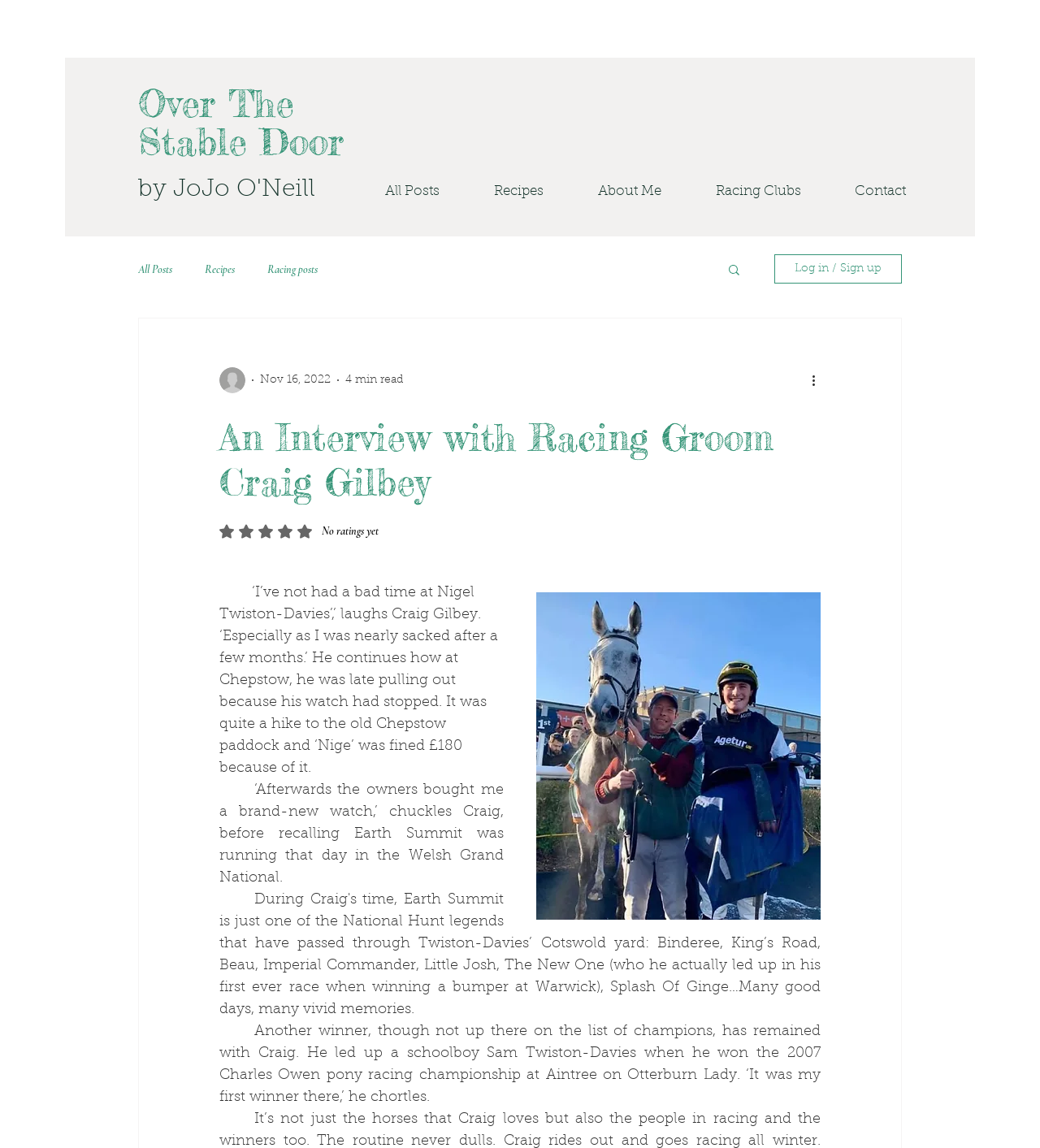With reference to the image, please provide a detailed answer to the following question: What is the name of the racing groom being interviewed?

I found the answer by reading the text content of the webpage, specifically the sentence '‘I’ve not had a bad time at Nigel Twiston-Davies’,’ laughs Craig Gilbey.' which indicates that Craig Gilbey is the racing groom being interviewed.